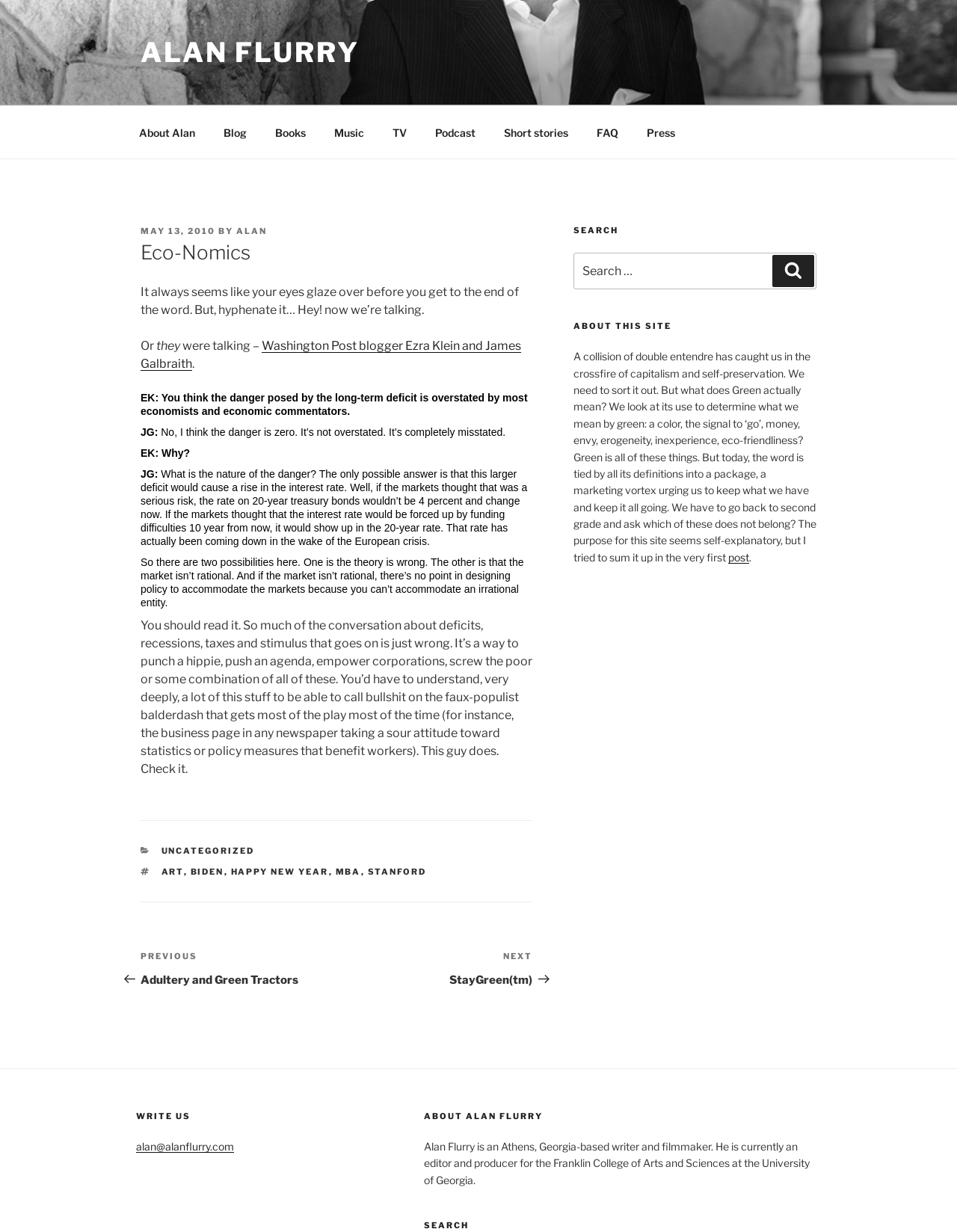Locate the bounding box coordinates of the area you need to click to fulfill this instruction: 'Check the categories'. The coordinates must be in the form of four float numbers ranging from 0 to 1: [left, top, right, bottom].

[0.168, 0.686, 0.242, 0.694]